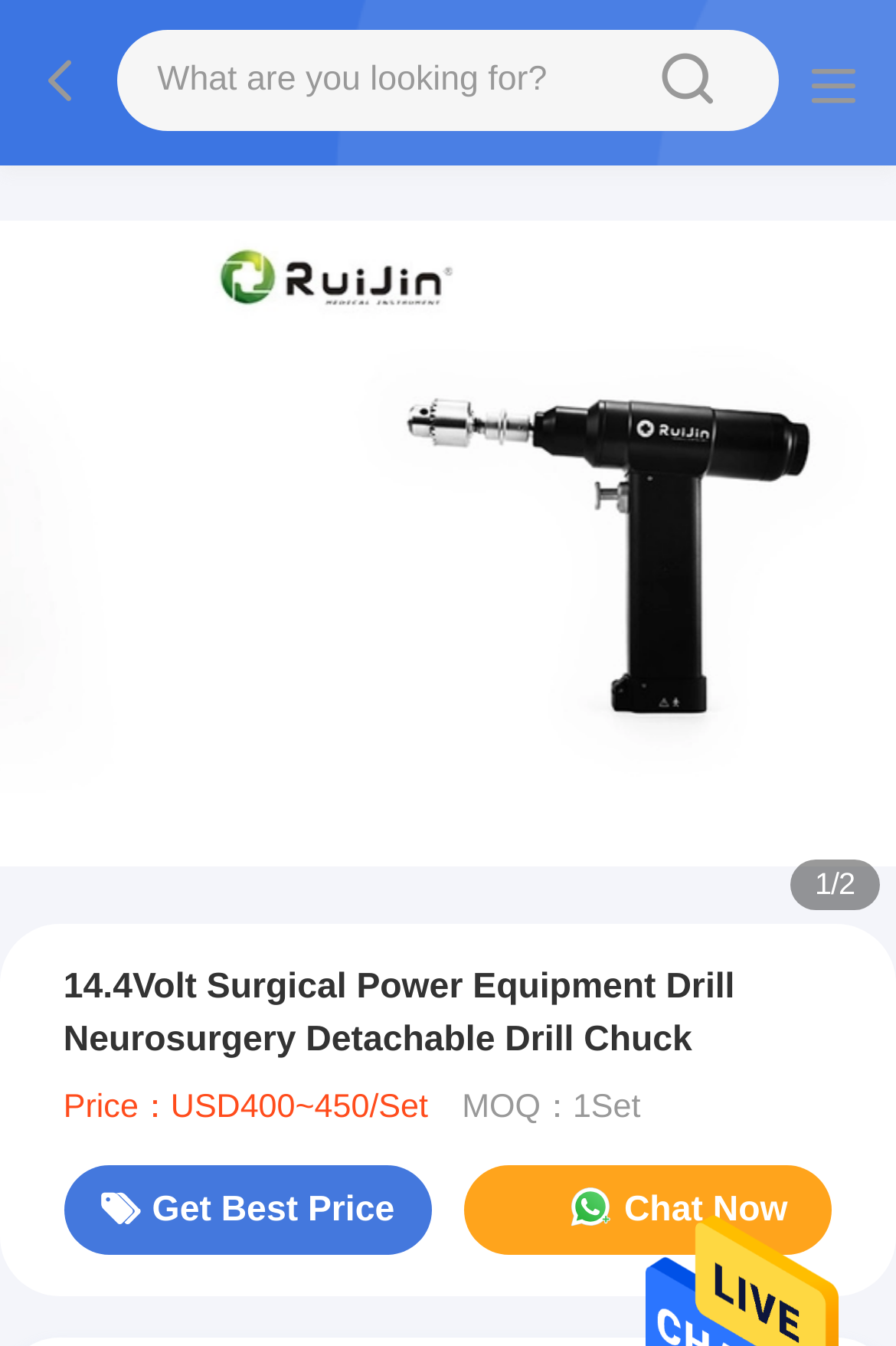Answer the following query concisely with a single word or phrase:
What can I do to get the best price?

Get Best Price